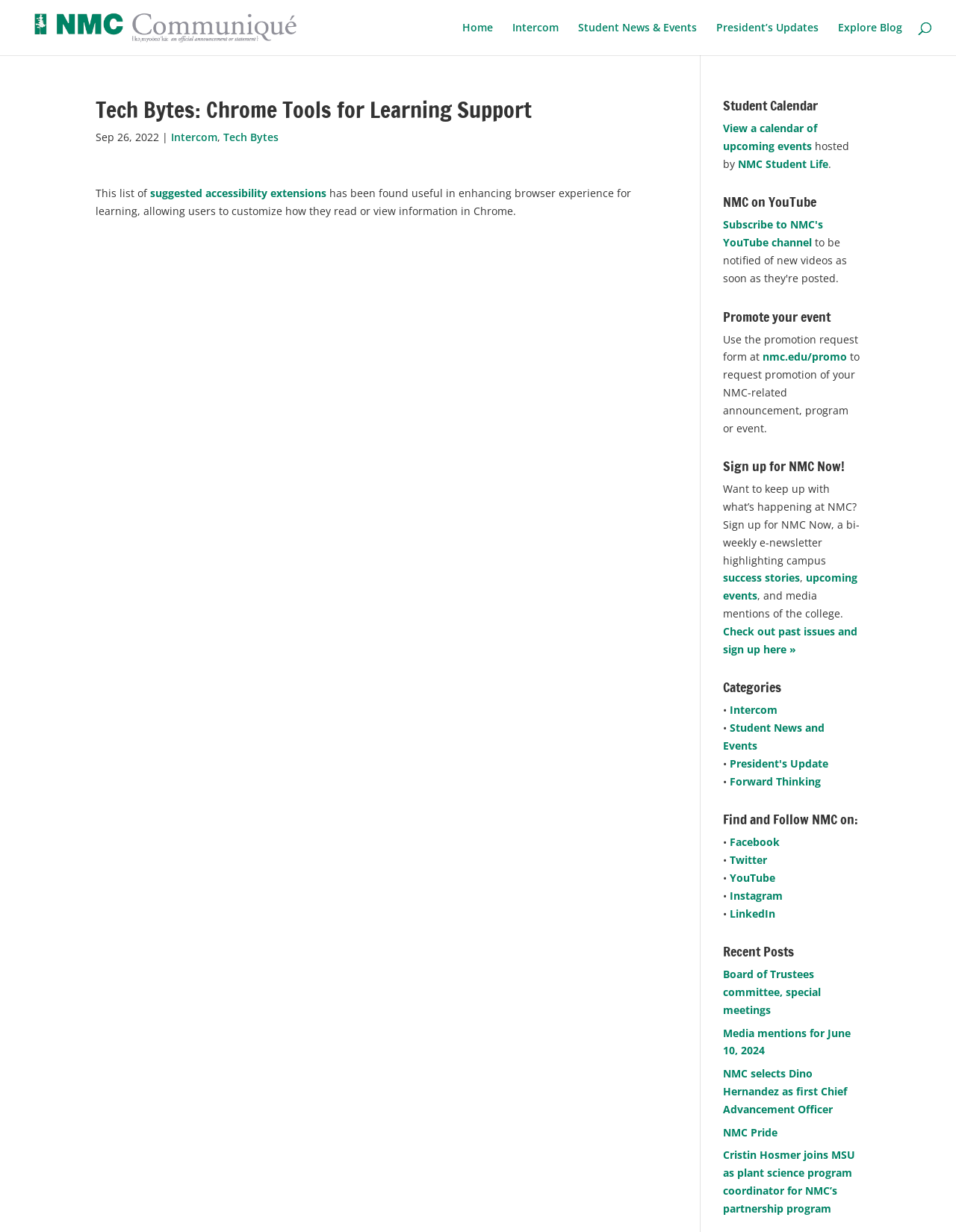Point out the bounding box coordinates of the section to click in order to follow this instruction: "Subscribe to NMC's YouTube channel".

[0.756, 0.177, 0.861, 0.203]